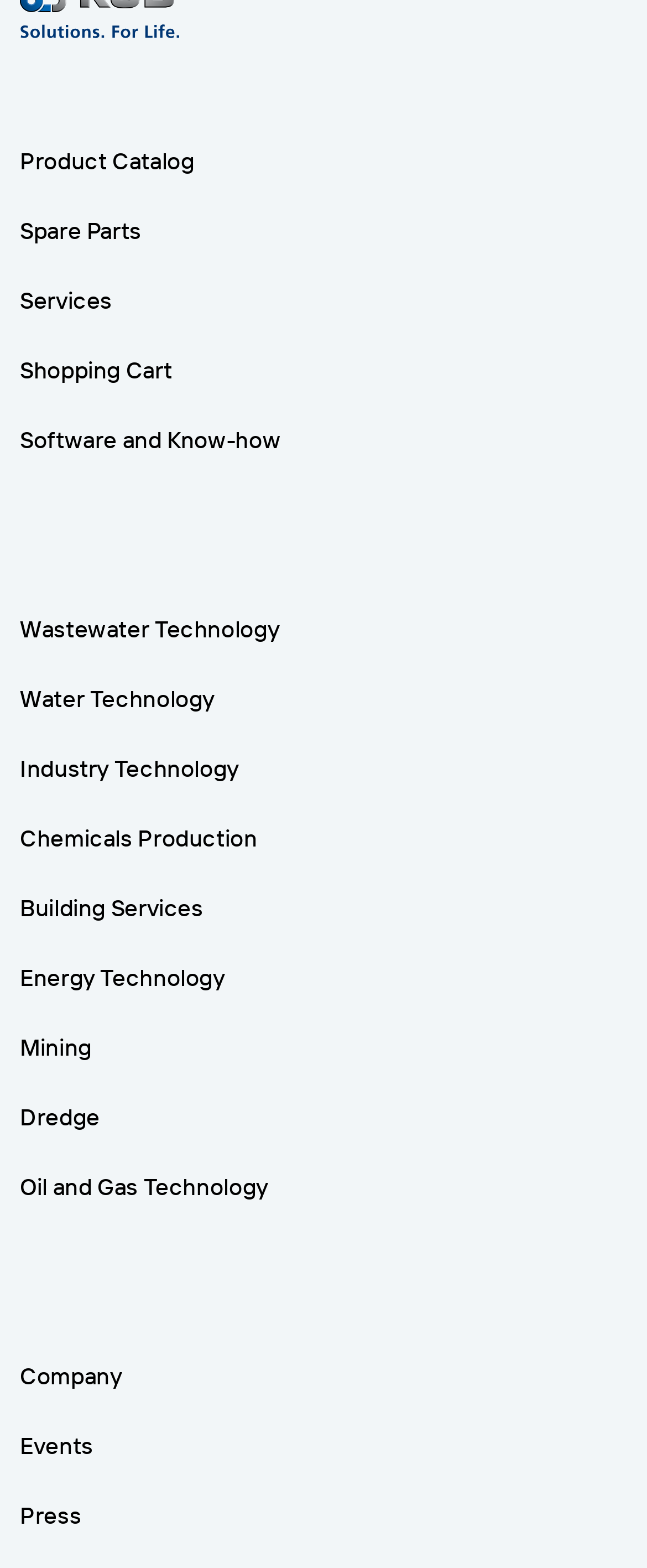Is there a 'Company' link?
Please provide a comprehensive answer to the question based on the webpage screenshot.

I searched the navigation menu and found a link labeled 'Company', which likely provides information about the company behind the website.